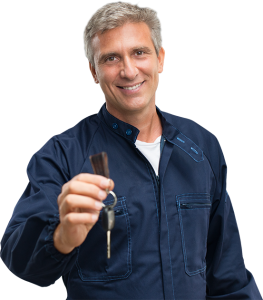Elaborate on all the elements present in the image.

The image features a confident, friendly locksmith smiling at the camera while holding a set of keys in one hand. He is dressed in a dark blue work uniform with a zip-up front and a shirt underneath. The background is a clean, light color that highlights his professional demeanor. This depiction emphasizes the role of a knowledgeable locksmith, reassuring potential clients of his expertise and readiness to assist with lock and key needs. The image aligns with the advice in the article about verifying the credibility of locksmiths and the importance of hiring a professional for security-related services.